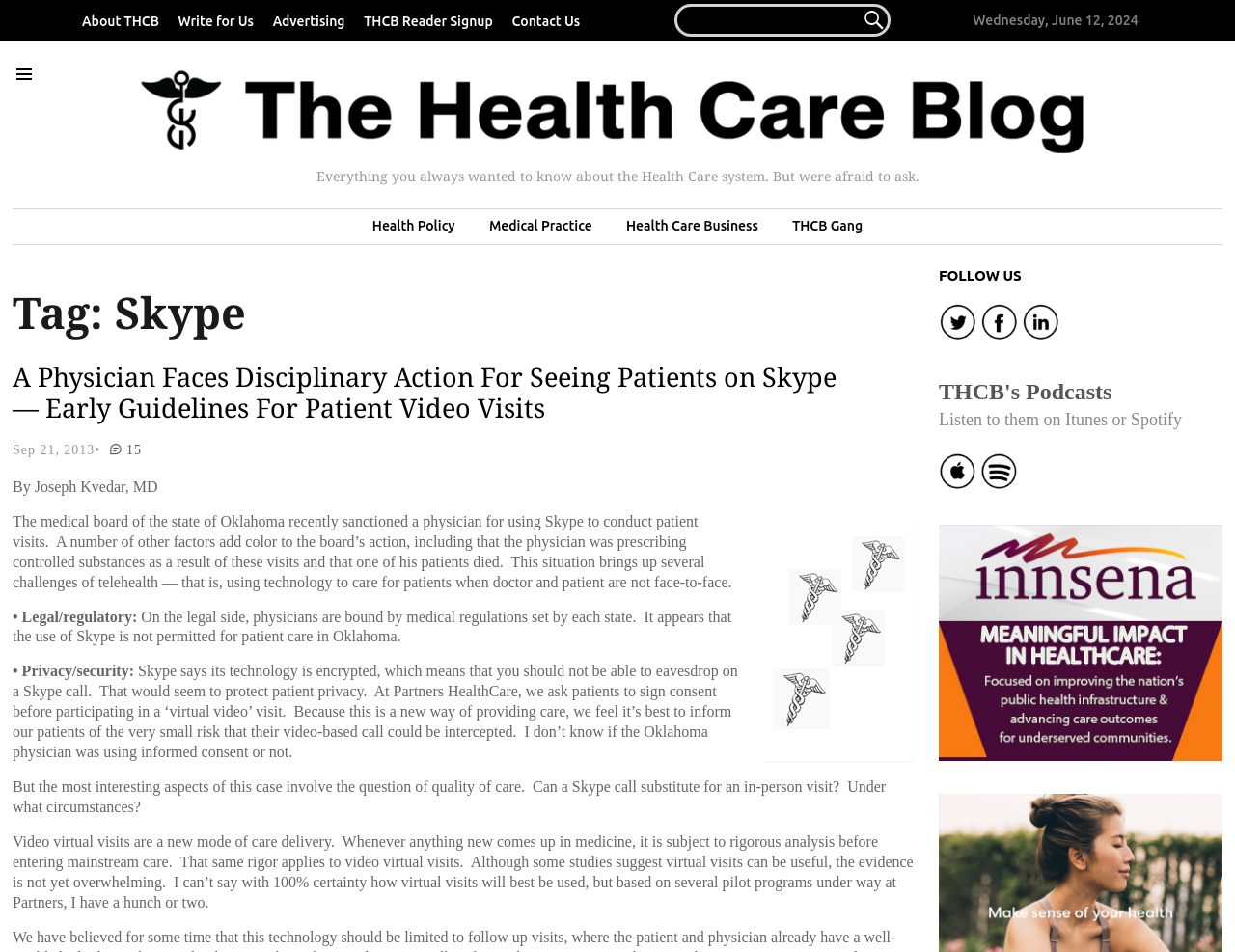What is the purpose of the search box?
Offer a detailed and exhaustive answer to the question.

I inferred the purpose of the search box by looking at the search box element with a bounding box coordinate of [0.479, 0.004, 0.721, 0.039] and the StaticText element with the text 'SEARCH FOR...' which is adjacent to the search box. The search box is likely used to search for content on the website.